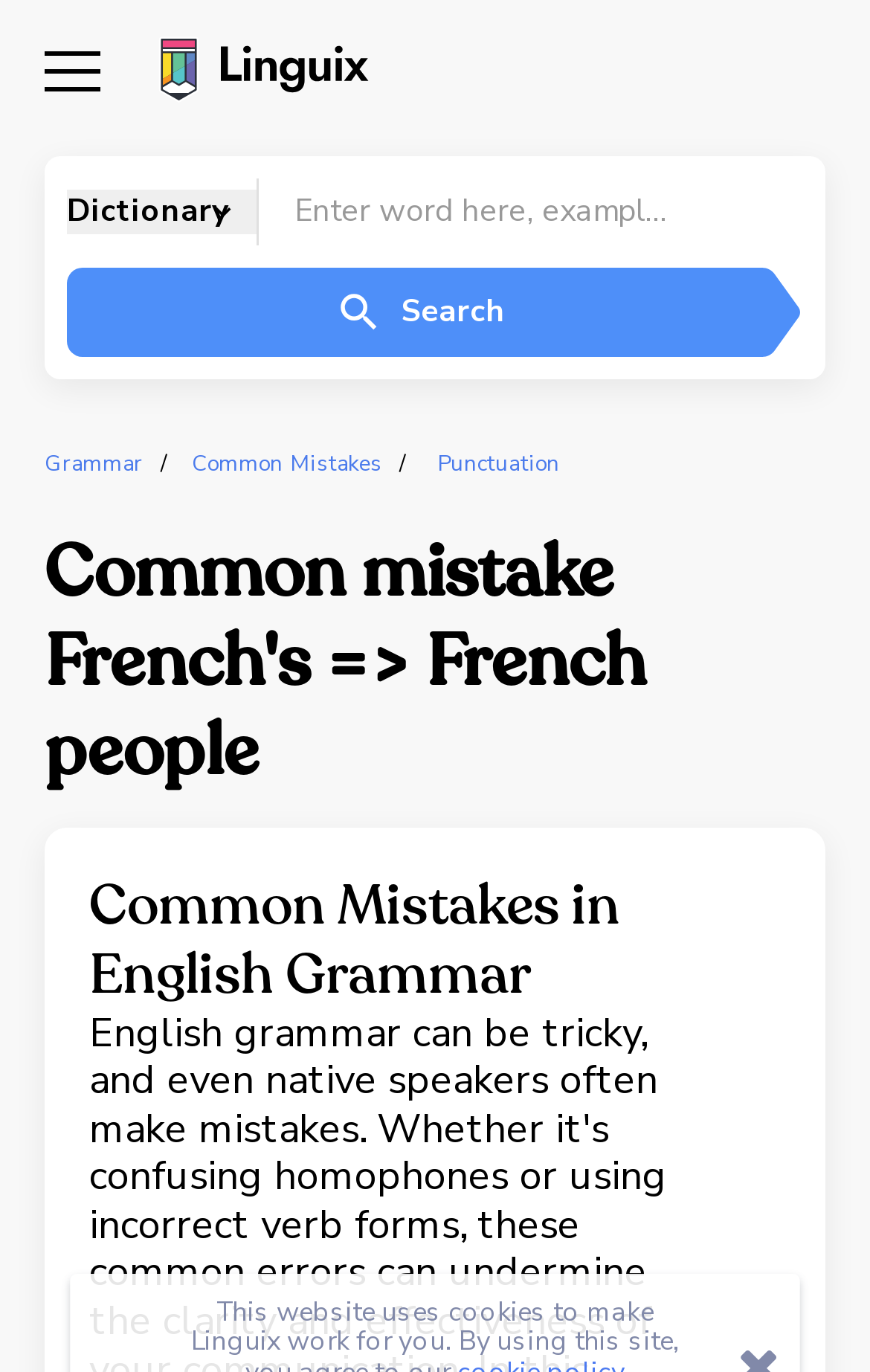Refer to the image and provide a thorough answer to this question:
How many buttons are on the webpage?

I counted the buttons on the webpage, which are the 'Mobile nav' button, the 'Search' button, and the button next to the combobox, and found that there are 3 buttons in total.